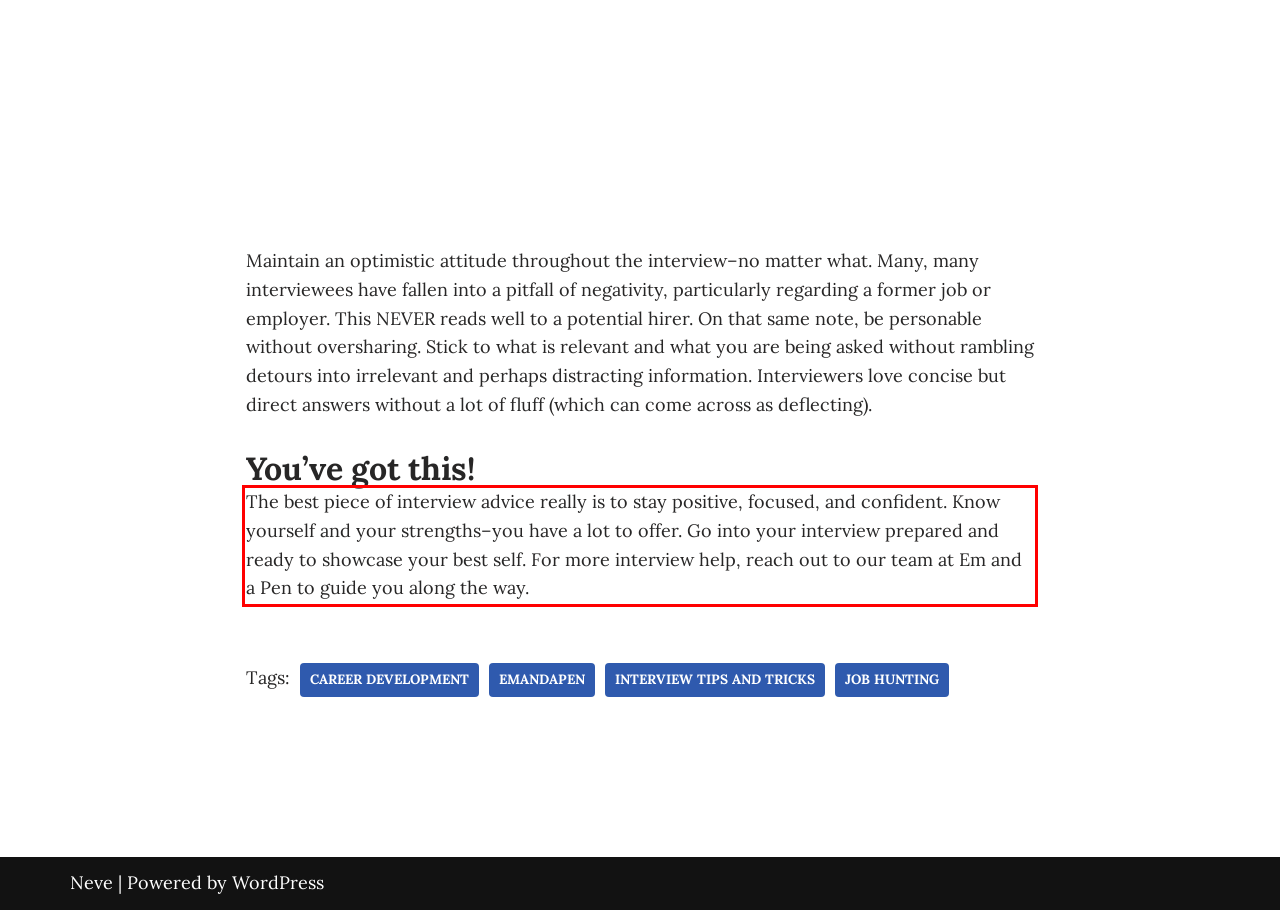Please identify and extract the text from the UI element that is surrounded by a red bounding box in the provided webpage screenshot.

The best piece of interview advice really is to stay positive, focused, and confident. Know yourself and your strengths–you have a lot to offer. Go into your interview prepared and ready to showcase your best self. For more interview help, reach out to our team at Em and a Pen to guide you along the way.